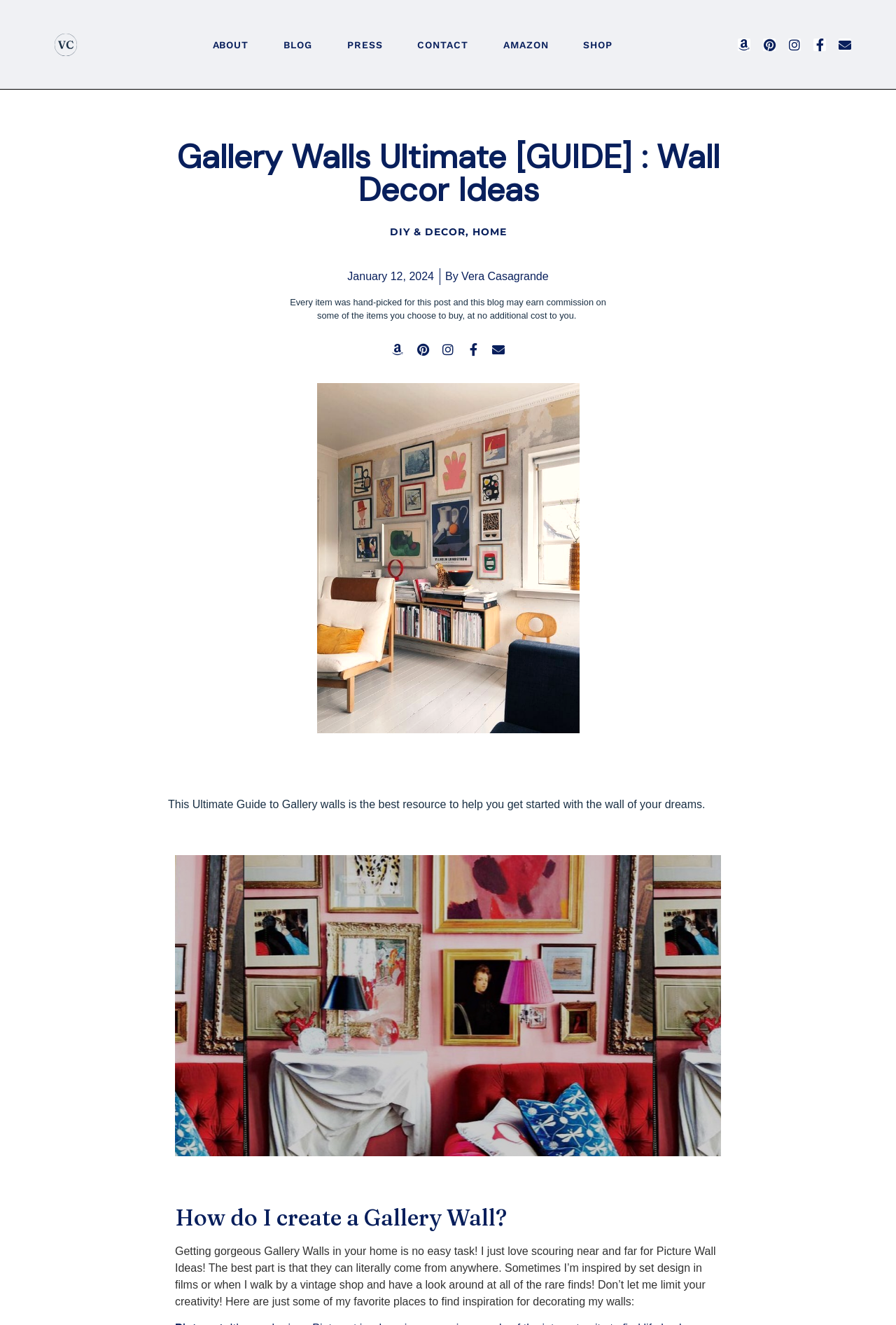What is the topic of the blog post?
Answer the question with a single word or phrase, referring to the image.

Gallery Walls